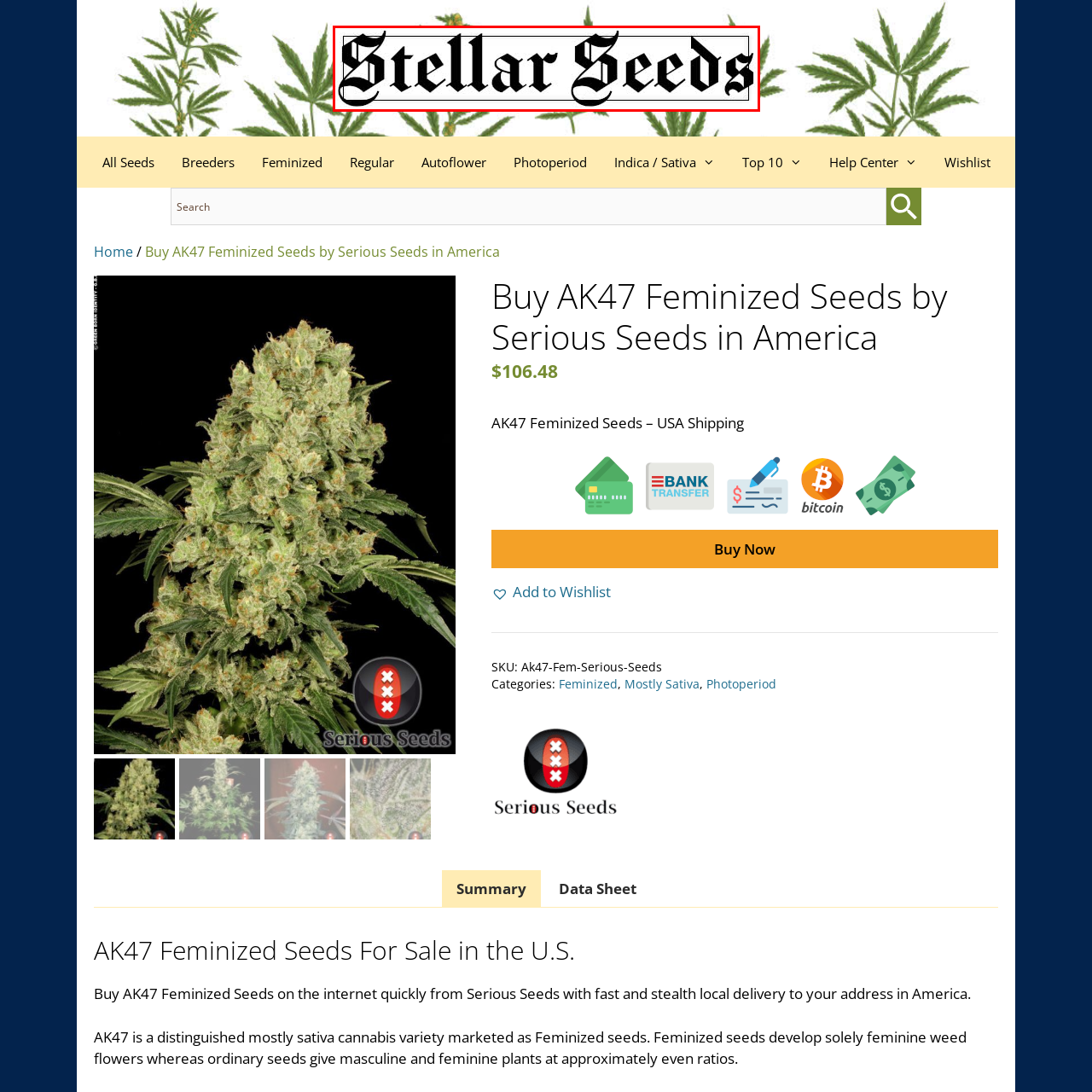View the image inside the red-bordered box and answer the given question using a single word or phrase:
What type of seeds are available for purchase on the webpage?

AK47 feminized seeds